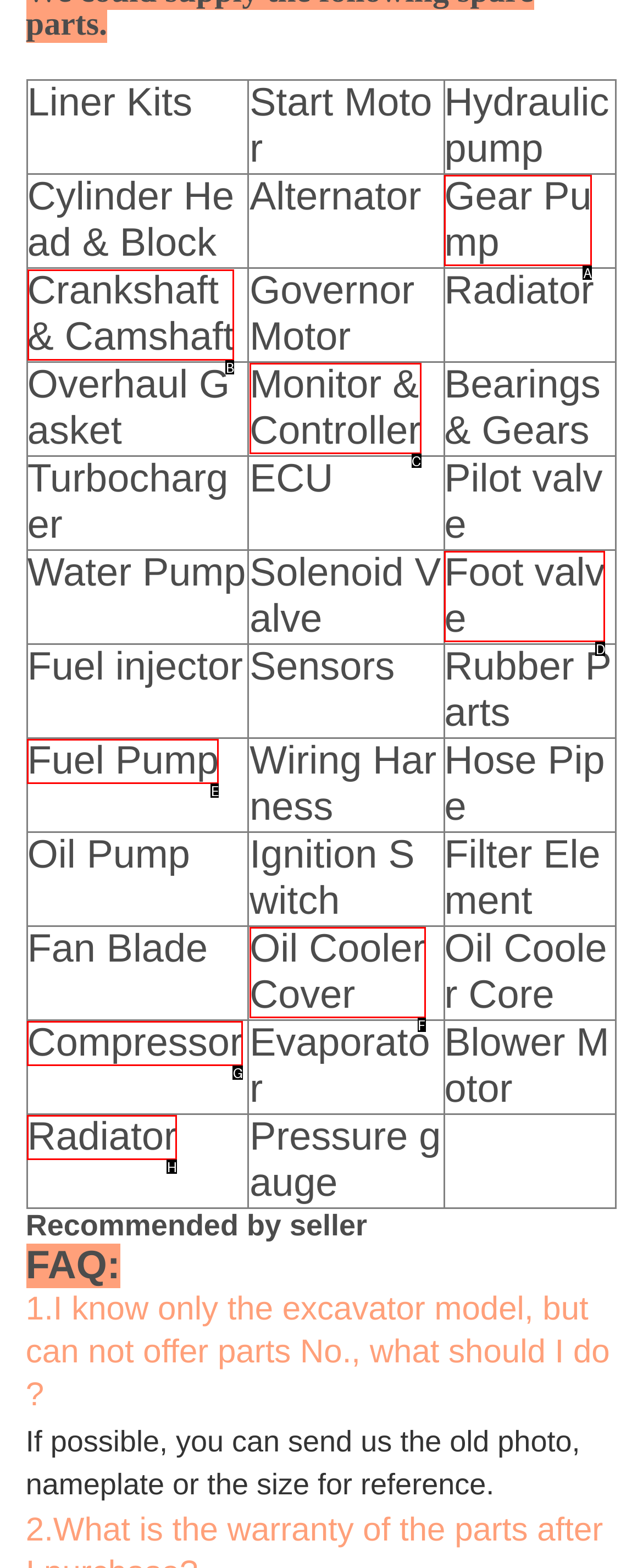Which UI element's letter should be clicked to achieve the task: Explore Crankshaft & Camshaft
Provide the letter of the correct choice directly.

B